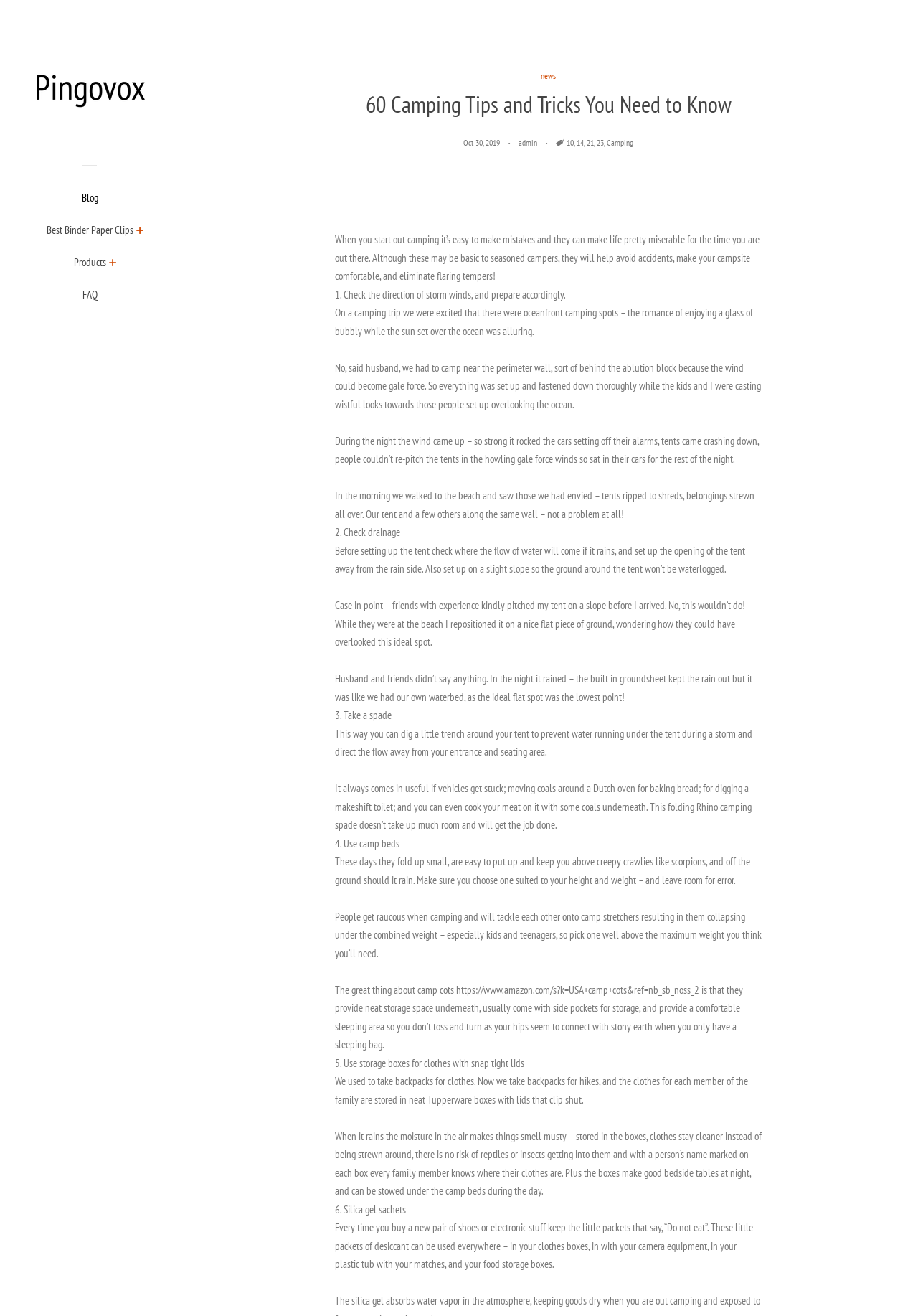Detail the various sections and features of the webpage.

This webpage is about camping tips and tricks, with a focus on sharing experiences and advice to avoid common mistakes. At the top, there is a navigation menu with links to "Close", "Pingovox", "Blog", "Best Binder Paper Clips", "Products", and "FAQ". Below the menu, there is a header section with a title "60 Camping Tips and Tricks You Need to Know" and a time stamp "Oct 30, 2019". The author's name "admin" is also displayed, along with tags "10", "14", "21", "23", and "Camping".

The main content of the webpage is a series of camping tips, each with a numbered title and a descriptive paragraph. The tips are presented in a linear fashion, with each tip building on the previous one. The first tip is about checking the direction of storm winds and preparing accordingly, followed by tips on checking drainage, taking a spade, using camp beds, using storage boxes for clothes, and using silica gel sachets.

Throughout the webpage, there are no images, but there are many blocks of text that provide detailed explanations and anecdotes to support each tip. The text is well-organized and easy to follow, with each tip clearly separated from the others. Overall, the webpage has a clean and simple layout, with a focus on providing useful information and advice to campers.